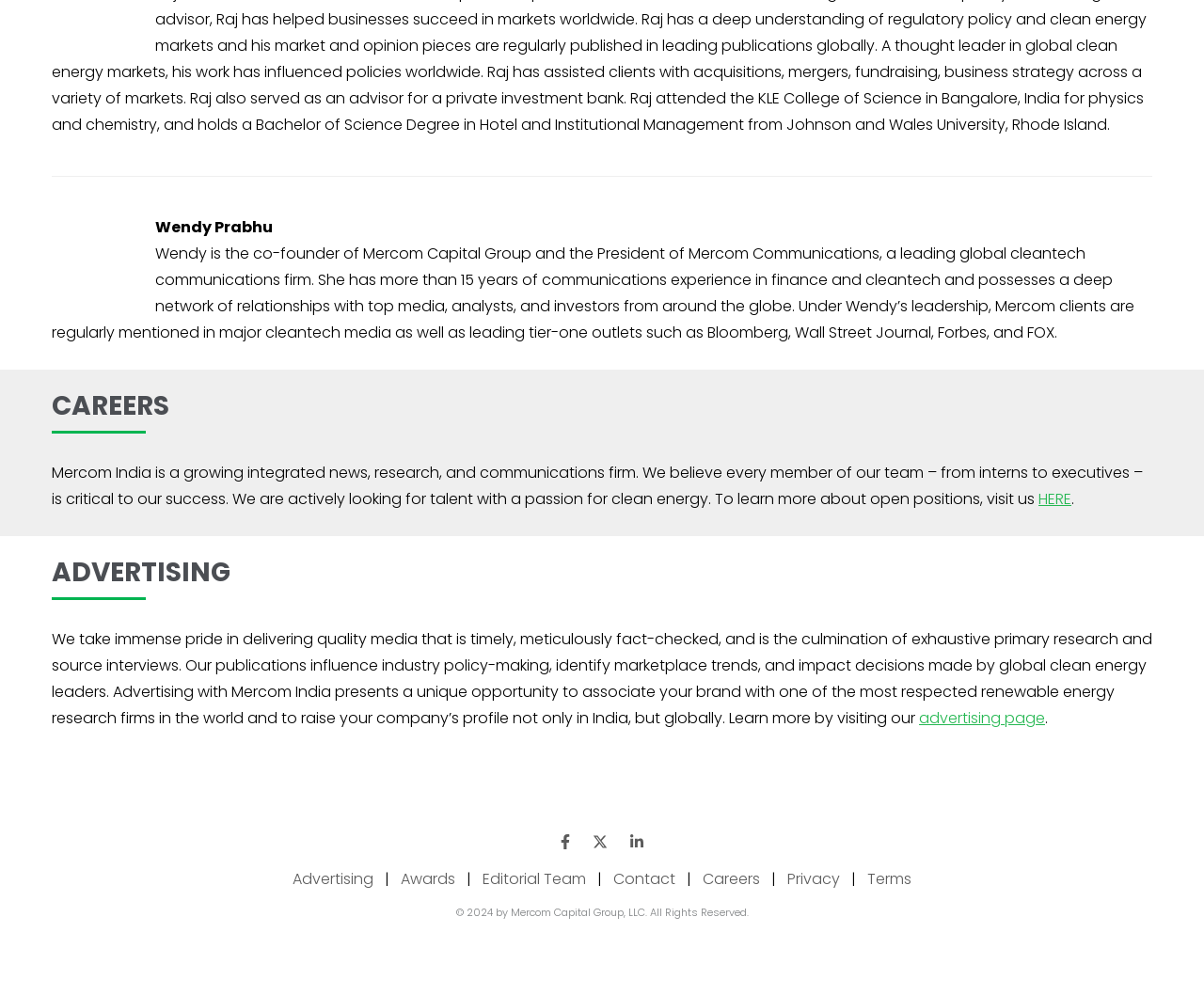Using the description "advertising page", locate and provide the bounding box of the UI element.

[0.763, 0.71, 0.868, 0.732]